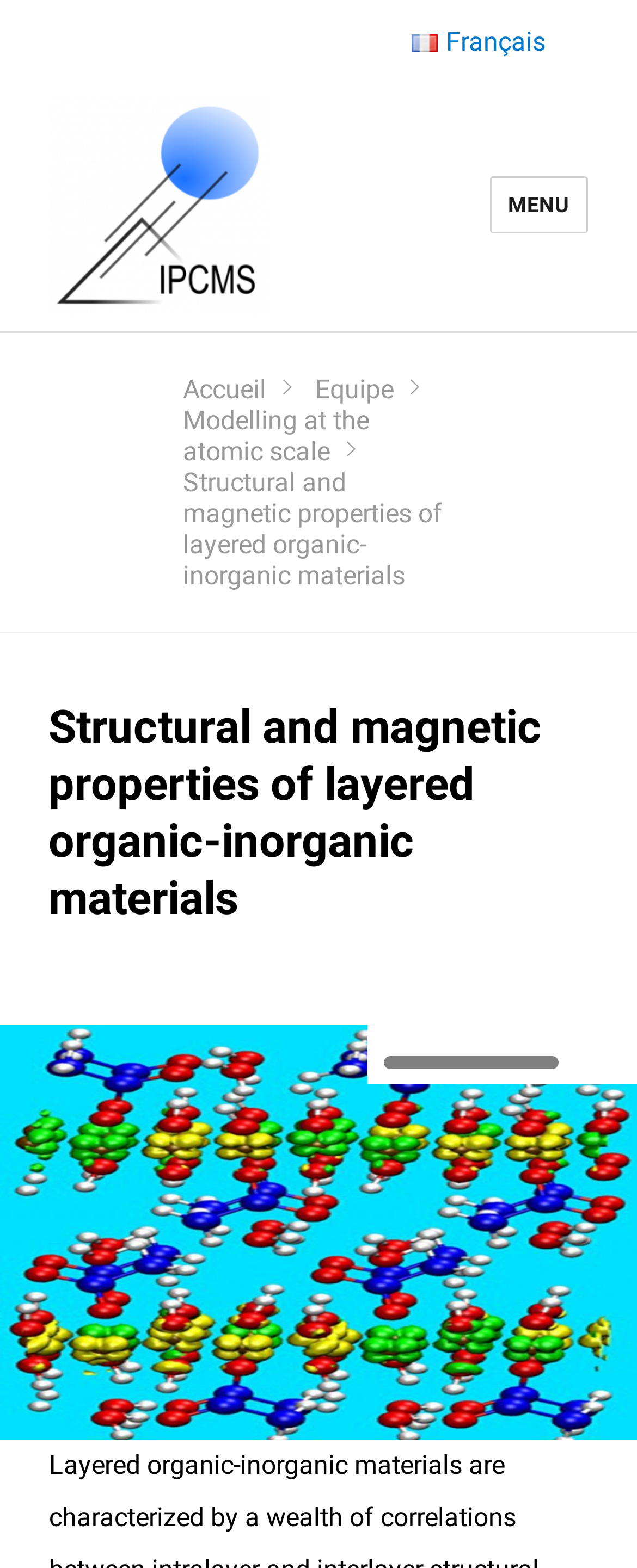Detail the various sections and features present on the webpage.

The webpage is about the structural and magnetic properties of layered organic-inorganic materials. At the top left, there is a link to the Institut de physique et chimie des Matériaux de Strasbourg, accompanied by an image of the institute's logo. Next to it, there is a link to the French version of the webpage. 

On the top right, there is a button labeled "MENU" that controls the site navigation and social navigation. Below it, there are several links, including "Accueil" and "Modelling at the atomic scale". 

The main content of the webpage is headed by a title "Structural and magnetic properties of layered organic-inorganic materials", which is also the title of the webpage. This title is followed by a brief description, which seems to be related to the atomic-scale correlations between structural changes and magnetic properties.

At the bottom of the page, there is a section related to cookie management, with a heading "Cookies management panel" and two buttons: "Manage services" and "2 cookies - Show/hide informations about cookie storage".